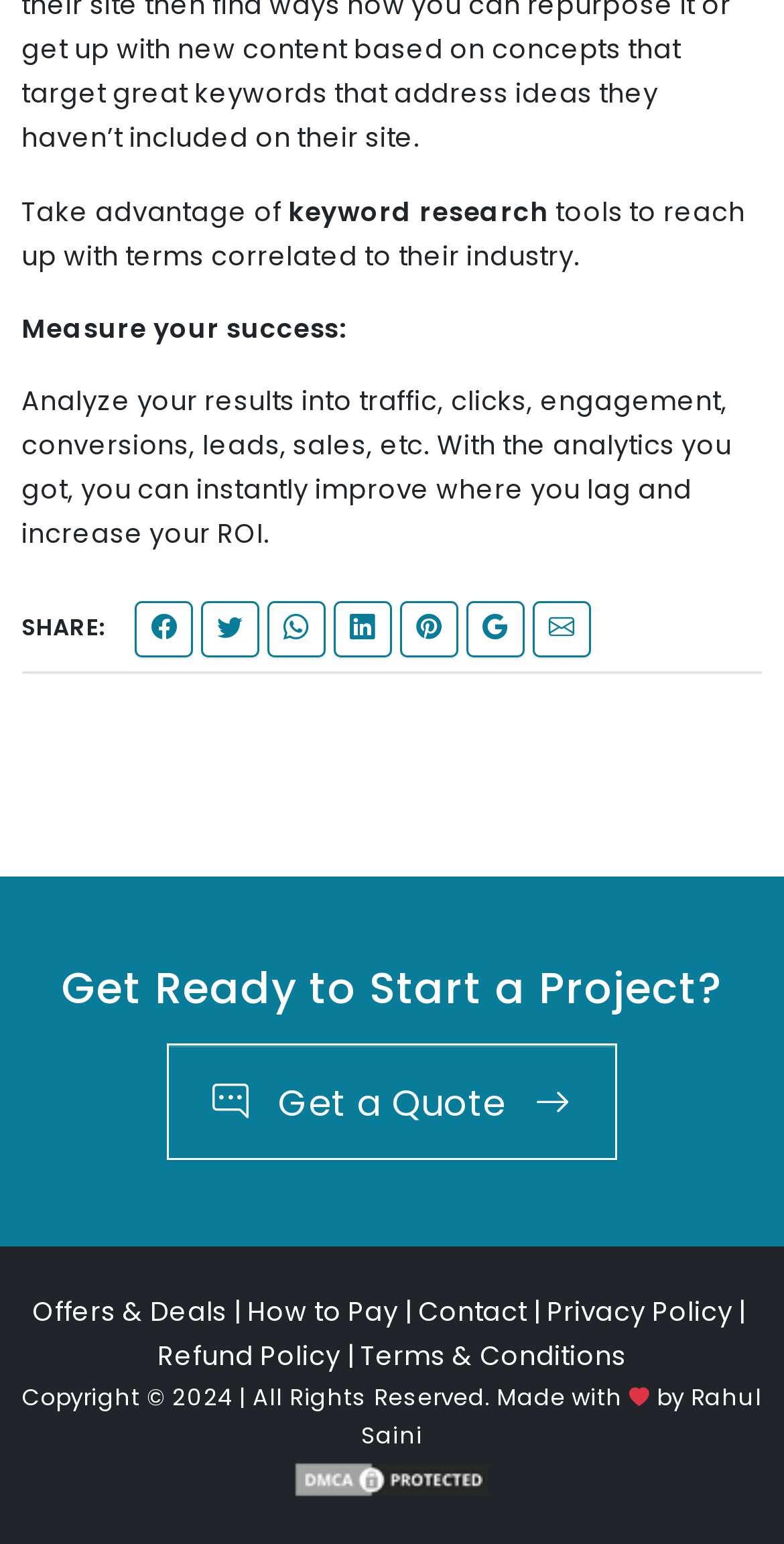Consider the image and give a detailed and elaborate answer to the question: 
What is the copyright year of the webpage?

The webpage has a copyright notice at the bottom with the year '2024' mentioned, indicating that the webpage's copyright is valid for the year 2024.